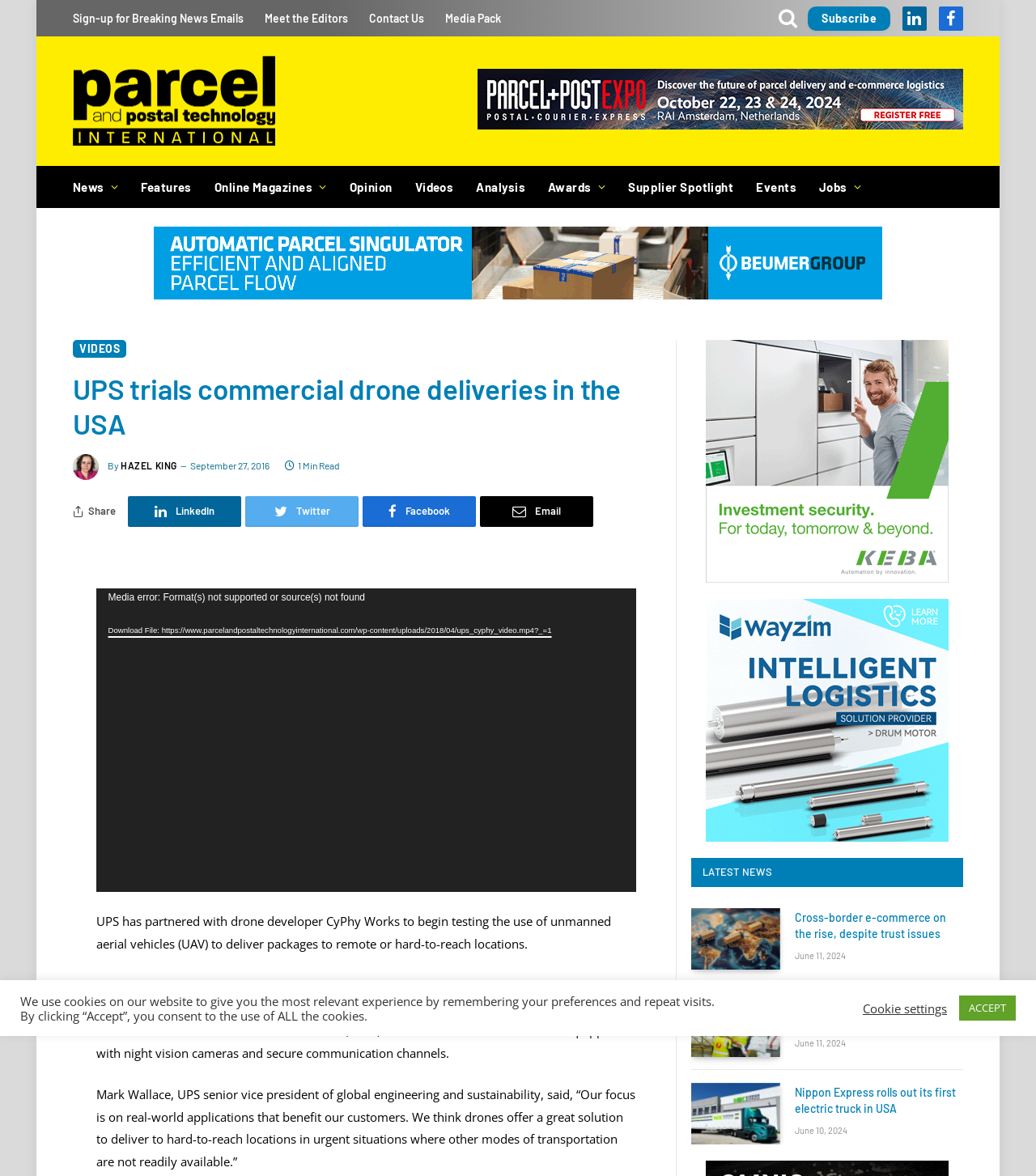Who is the senior vice president of global engineering and sustainability at UPS?
From the screenshot, provide a brief answer in one word or phrase.

Mark Wallace